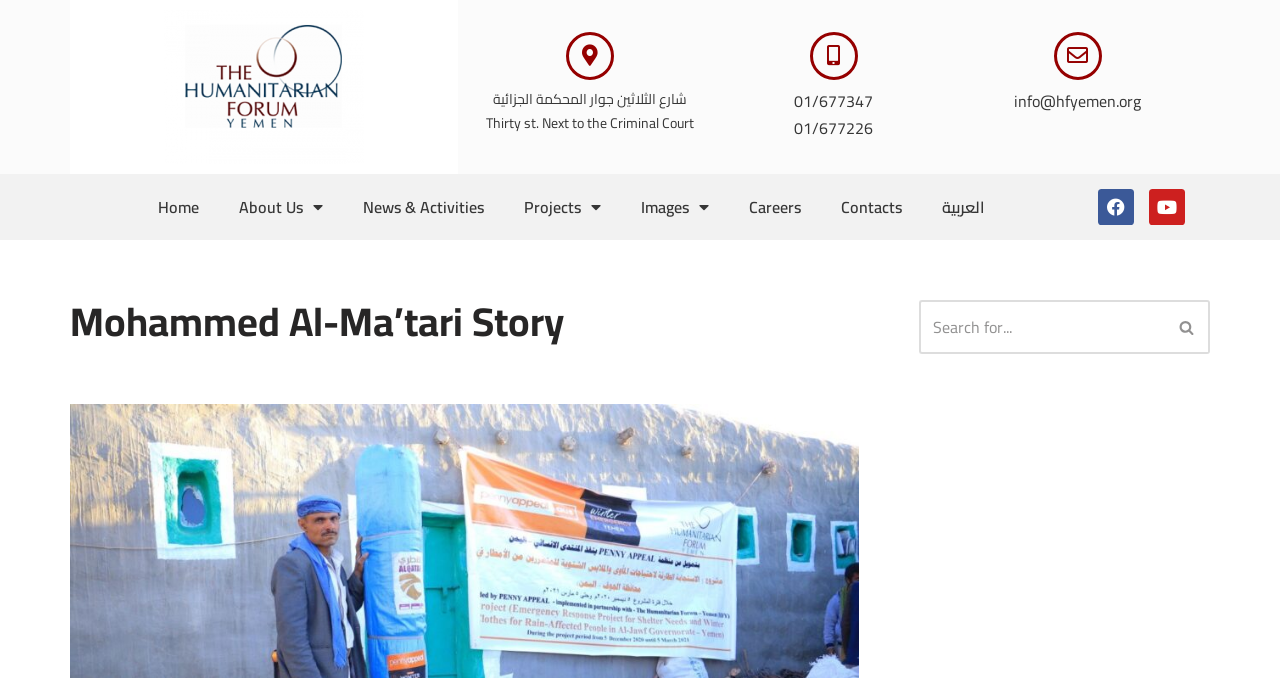Please respond in a single word or phrase: 
How many social media links are present on the webpage?

2